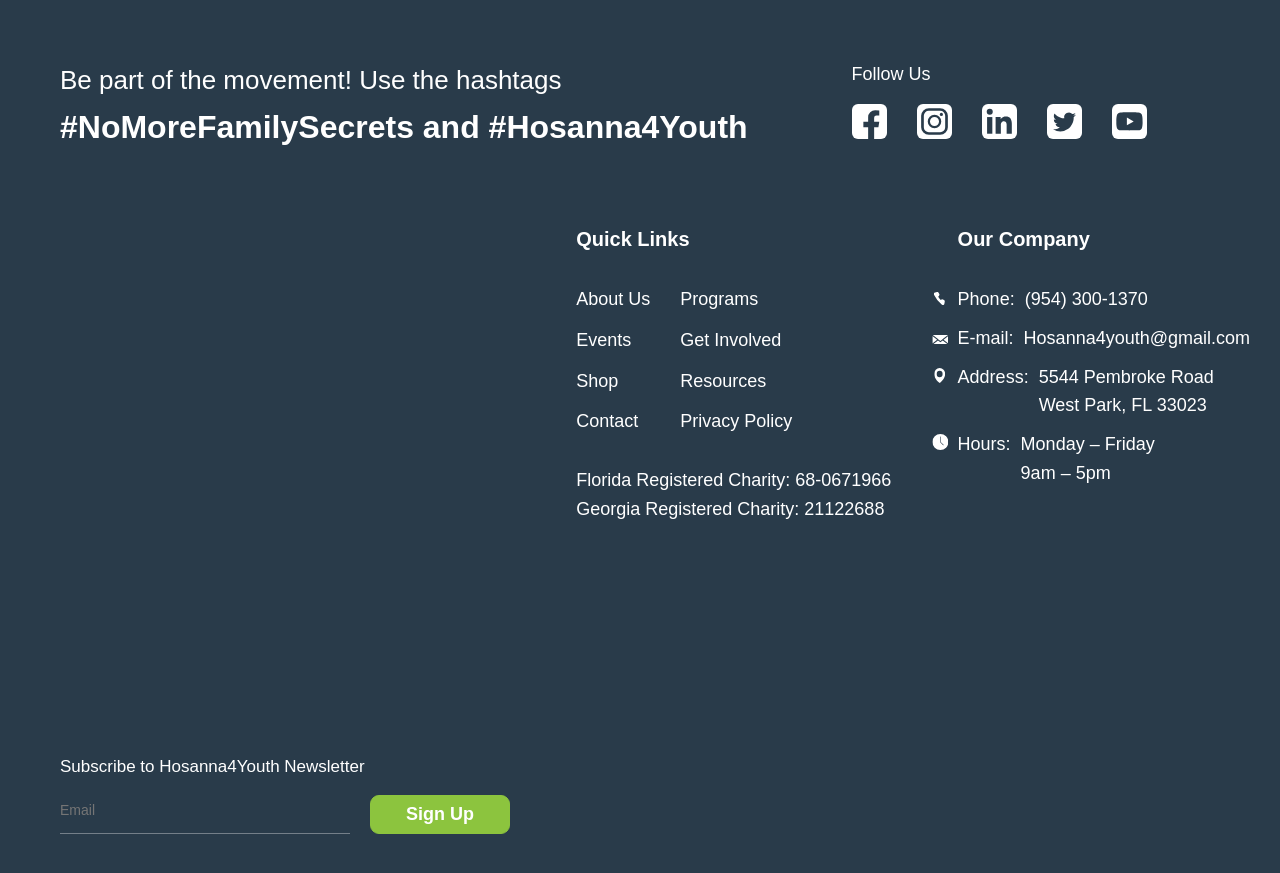What is the email address to contact?
Use the image to answer the question with a single word or phrase.

Hosanna4youth@gmail.com